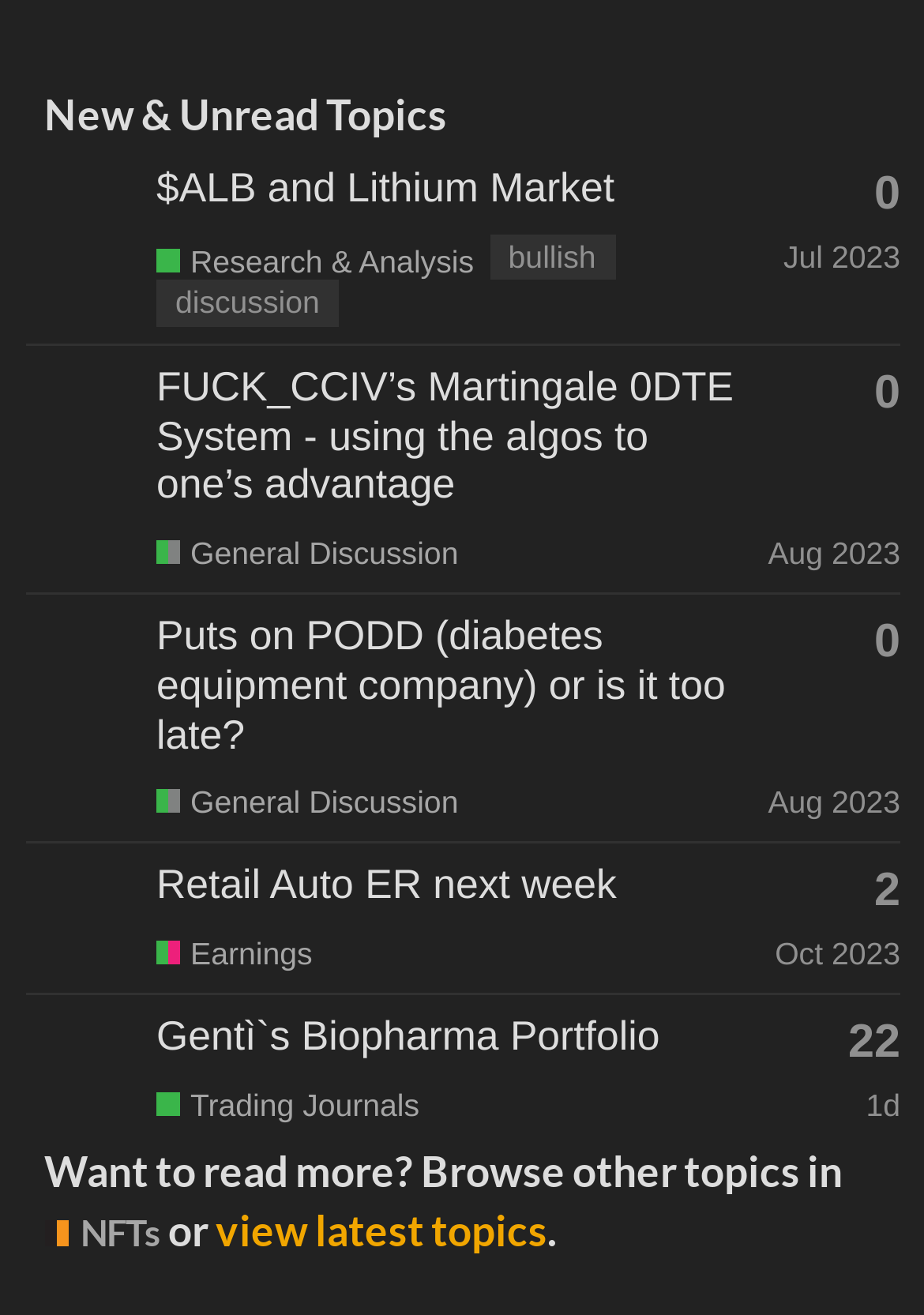Please provide the bounding box coordinates for the UI element as described: "aria-label="Fllwoman's profile, latest poster"". The coordinates must be four floats between 0 and 1, represented as [left, top, right, bottom].

[0.028, 0.492, 0.151, 0.523]